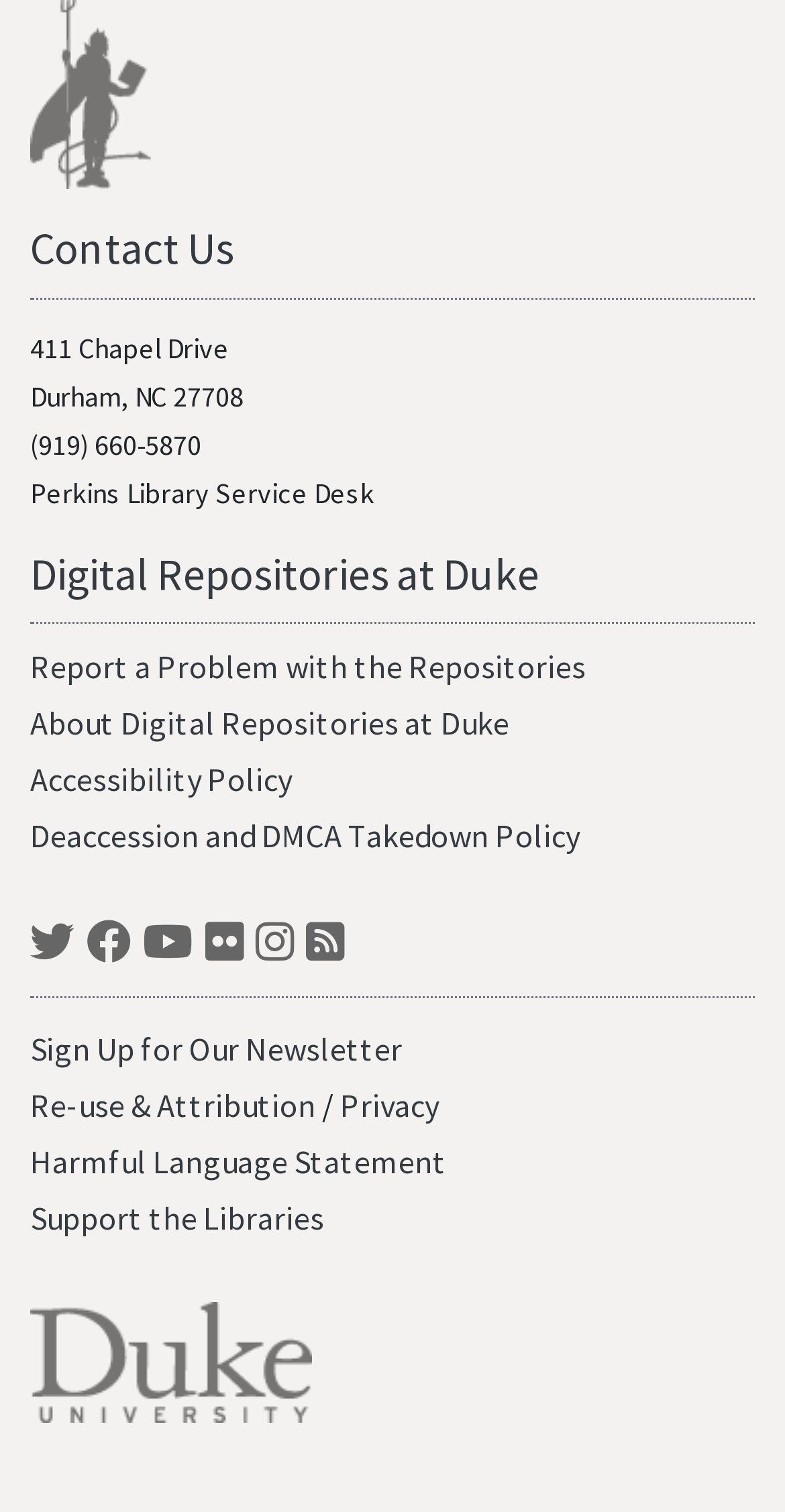Can you find the bounding box coordinates for the element to click on to achieve the instruction: "Visit Digital Repositories at Duke"?

[0.038, 0.36, 0.687, 0.398]